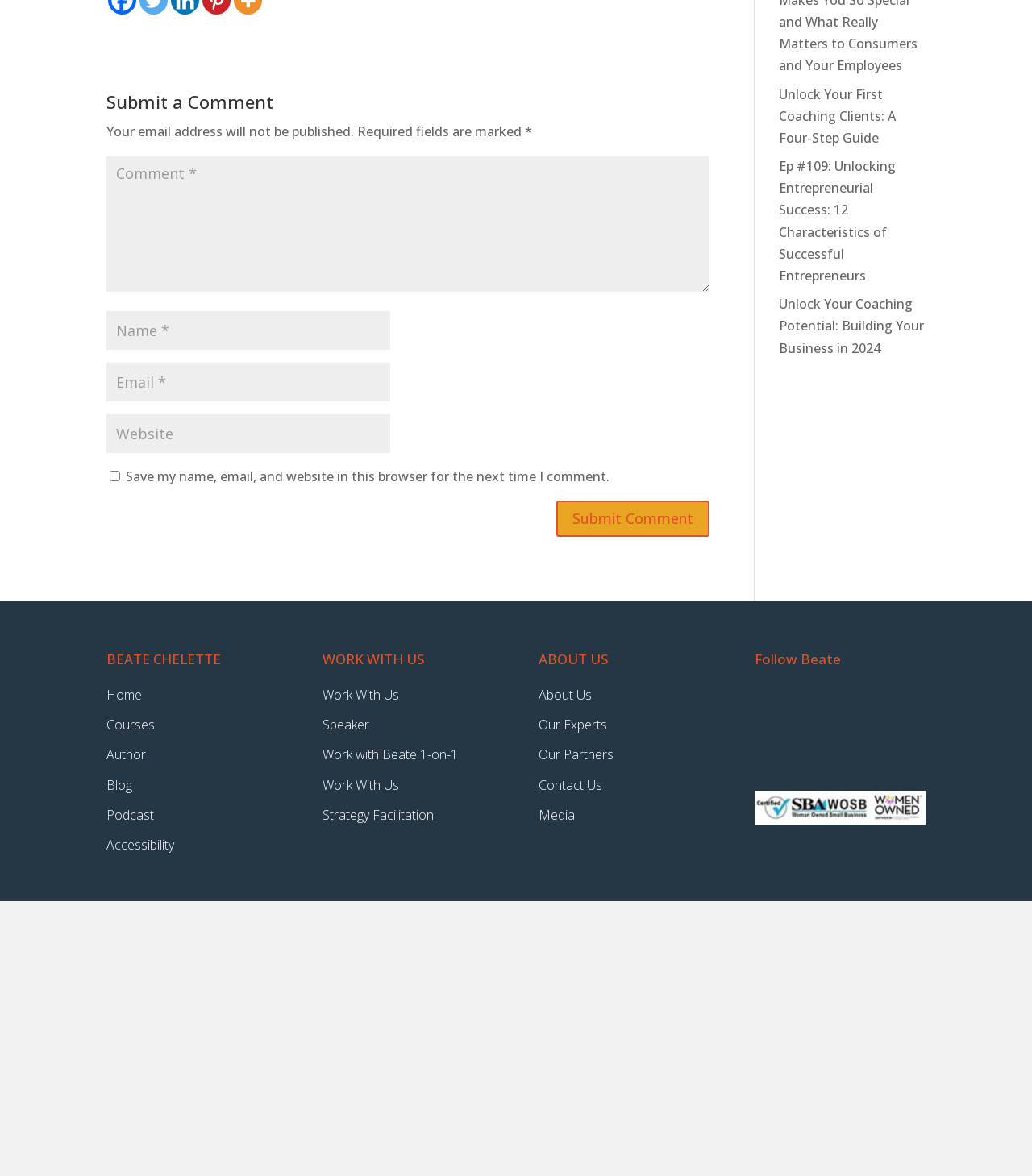Is the checkbox checked by default?
Use the image to answer the question with a single word or phrase.

No